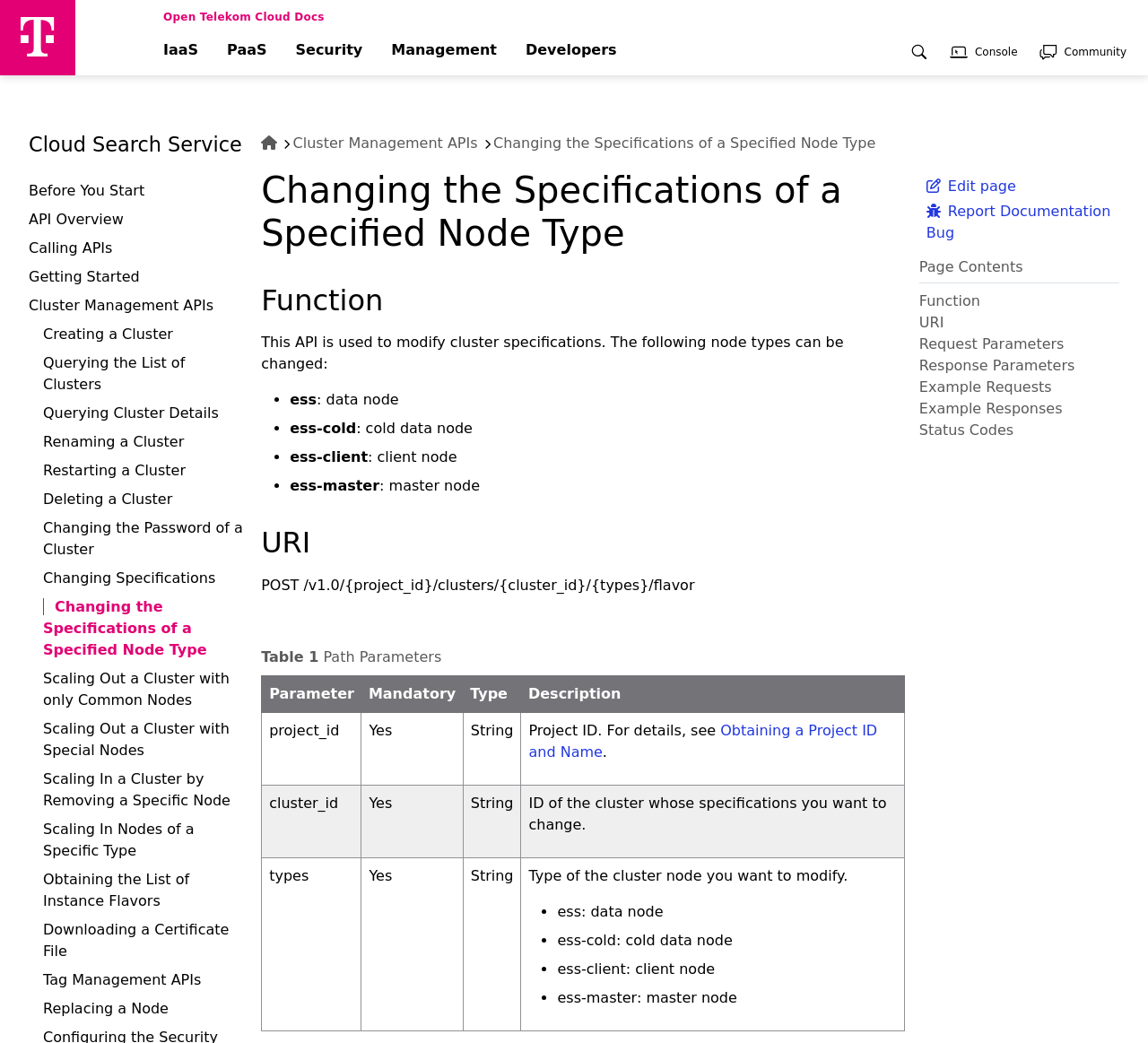Can you provide the bounding box coordinates for the element that should be clicked to implement the instruction: "Click the 'Community' menu item"?

[0.905, 0.04, 0.981, 0.072]